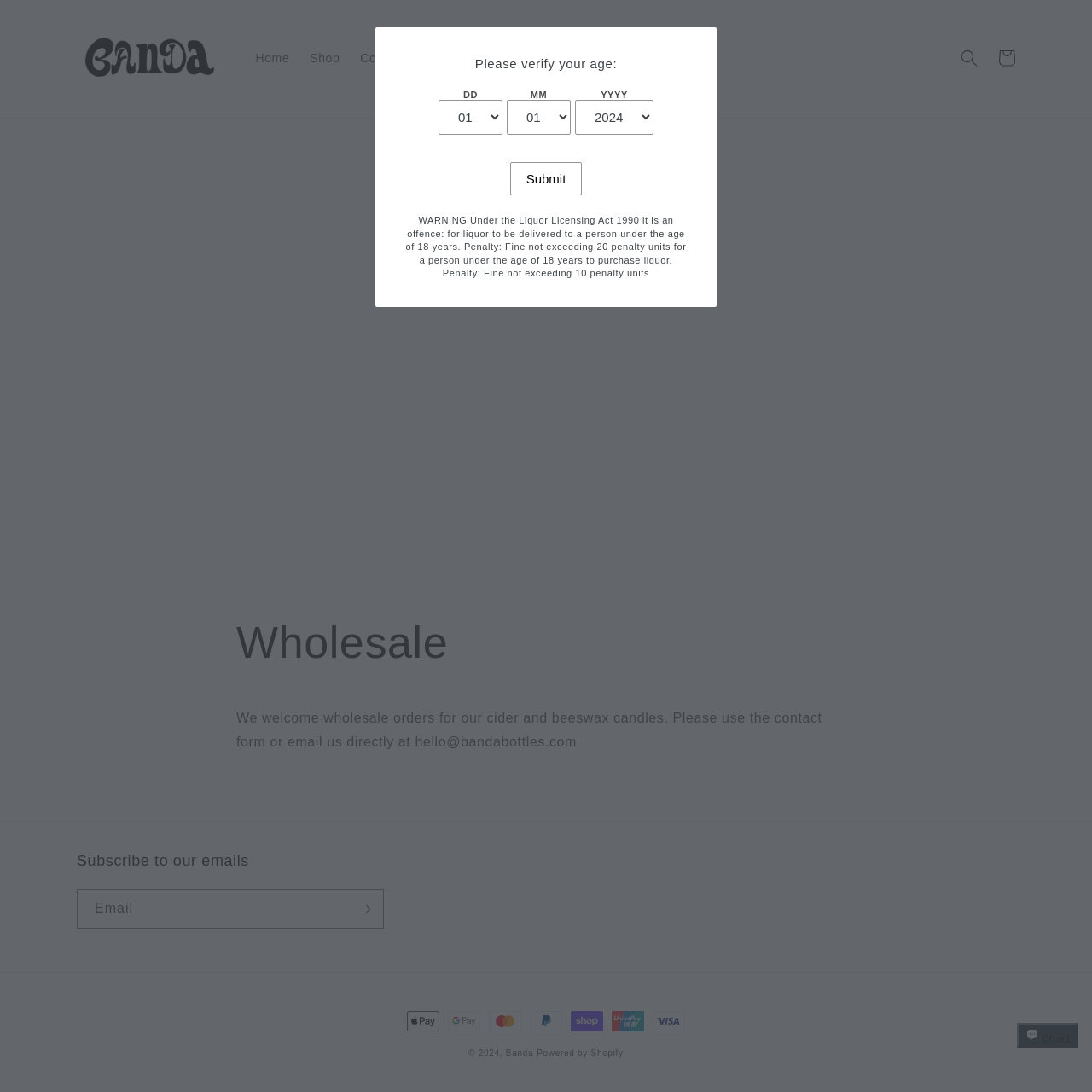Please reply to the following question with a single word or a short phrase:
What payment methods are accepted?

Multiple methods